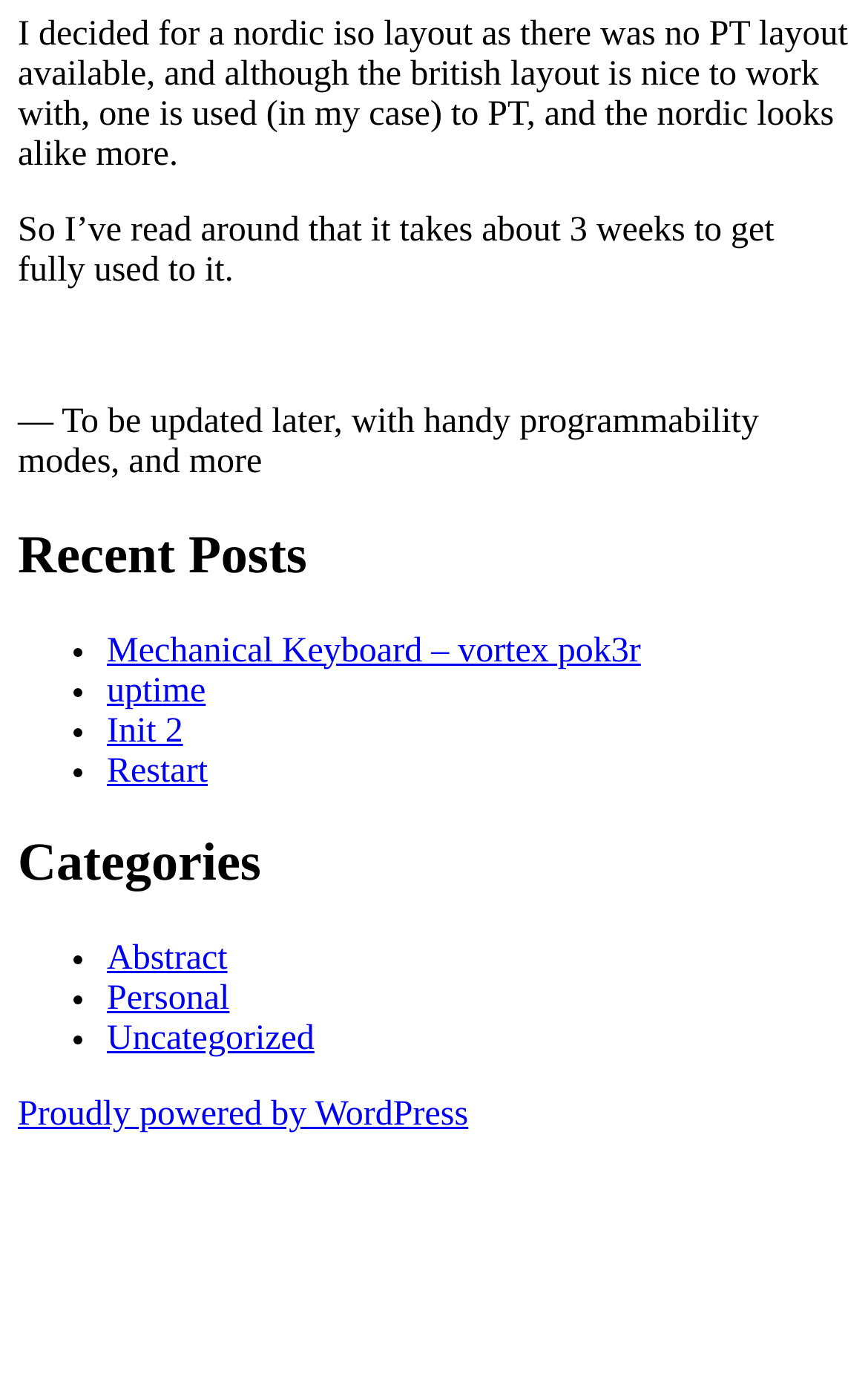Using the information in the image, give a detailed answer to the following question: How many recent posts are listed?

In the 'Recent Posts' section, there are four list items, each with a link to a post, namely 'Mechanical Keyboard – vortex pok3r', 'uptime', 'Init 2', and 'Restart'.